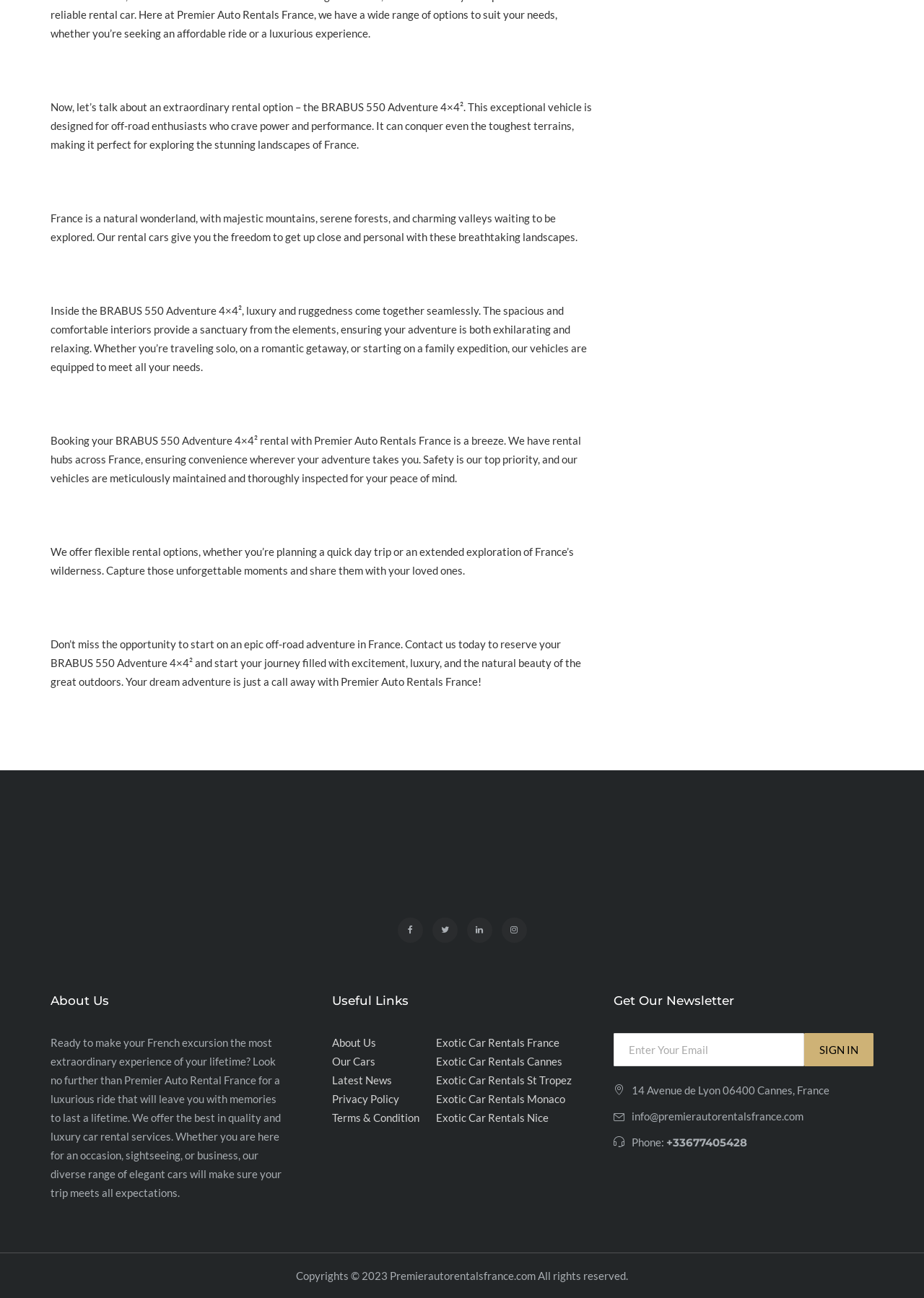What is the name of the car rental company?
Look at the image and answer with only one word or phrase.

Premier Auto Rentals France